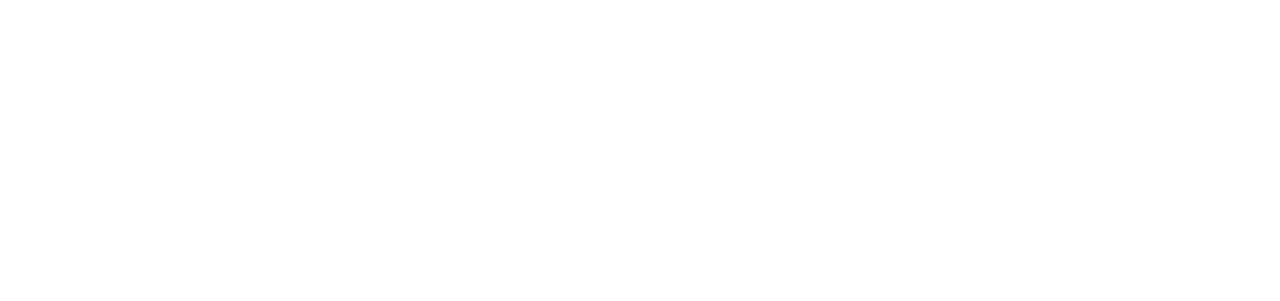Can you find the bounding box coordinates for the UI element given this description: "RSS"? Provide the coordinates as four float numbers between 0 and 1: [left, top, right, bottom].

[0.768, 0.842, 0.793, 0.904]